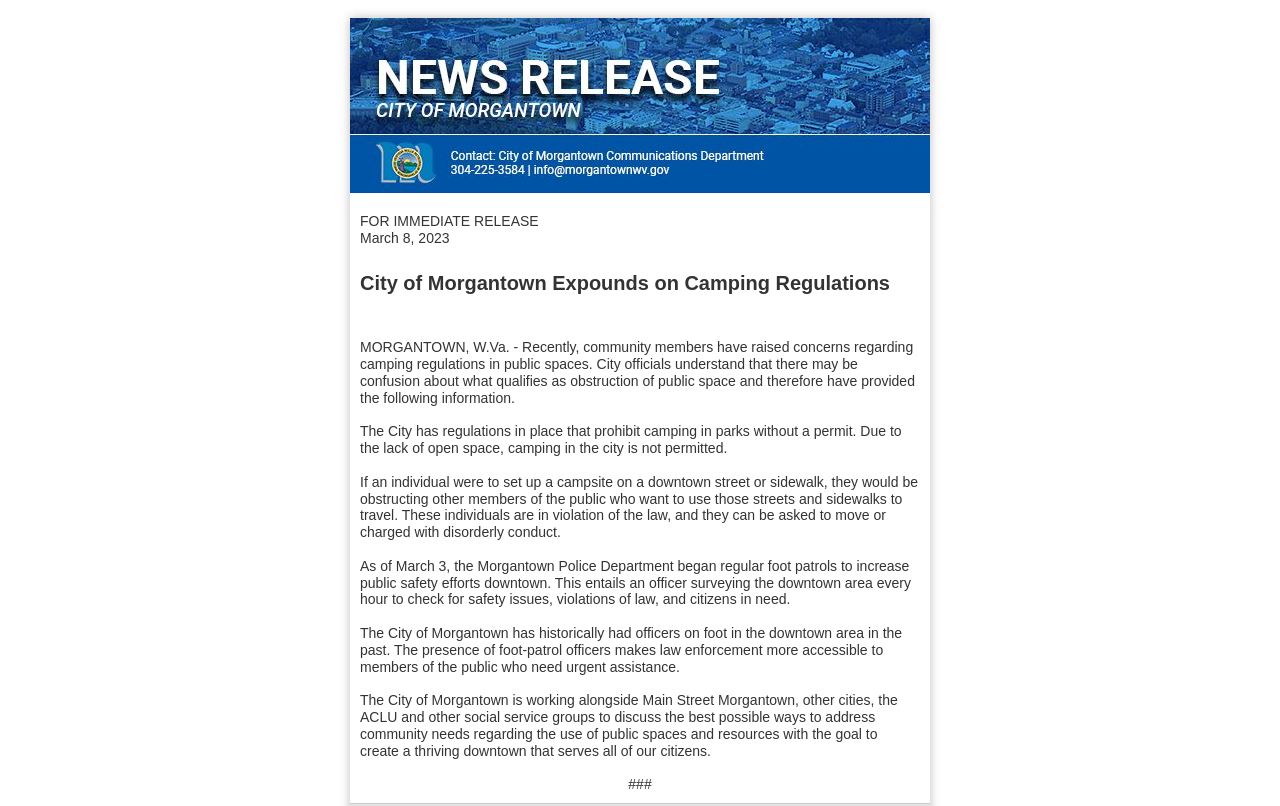What is the purpose of the Morgantown Police Department's foot patrols?
Provide a concise answer using a single word or phrase based on the image.

Increase public safety